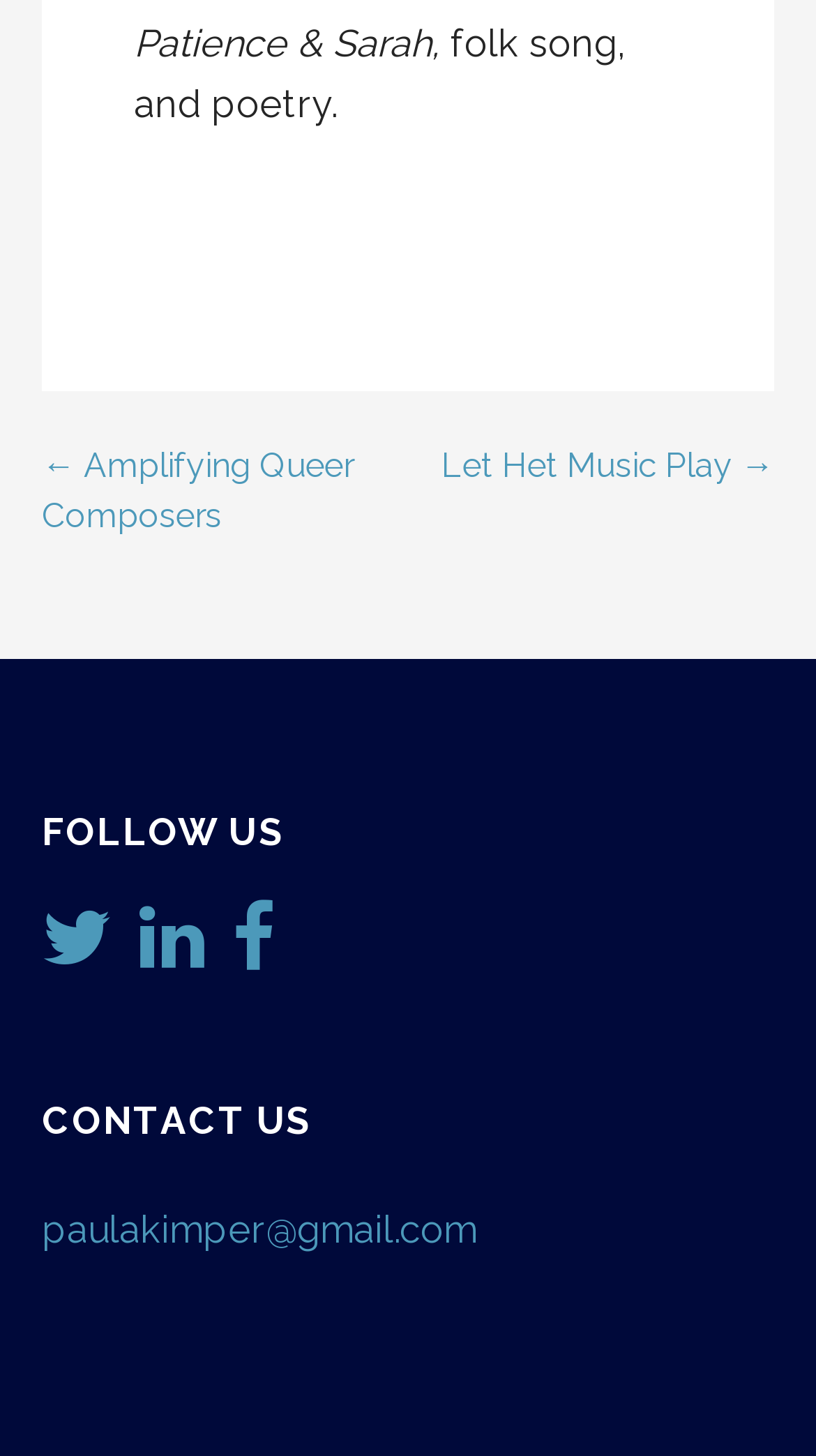What type of content is the webpage about?
Give a detailed explanation using the information visible in the image.

The type of content the webpage is about can be inferred from the static text elements at the top of the webpage, which mention 'folk song, and poetry'.